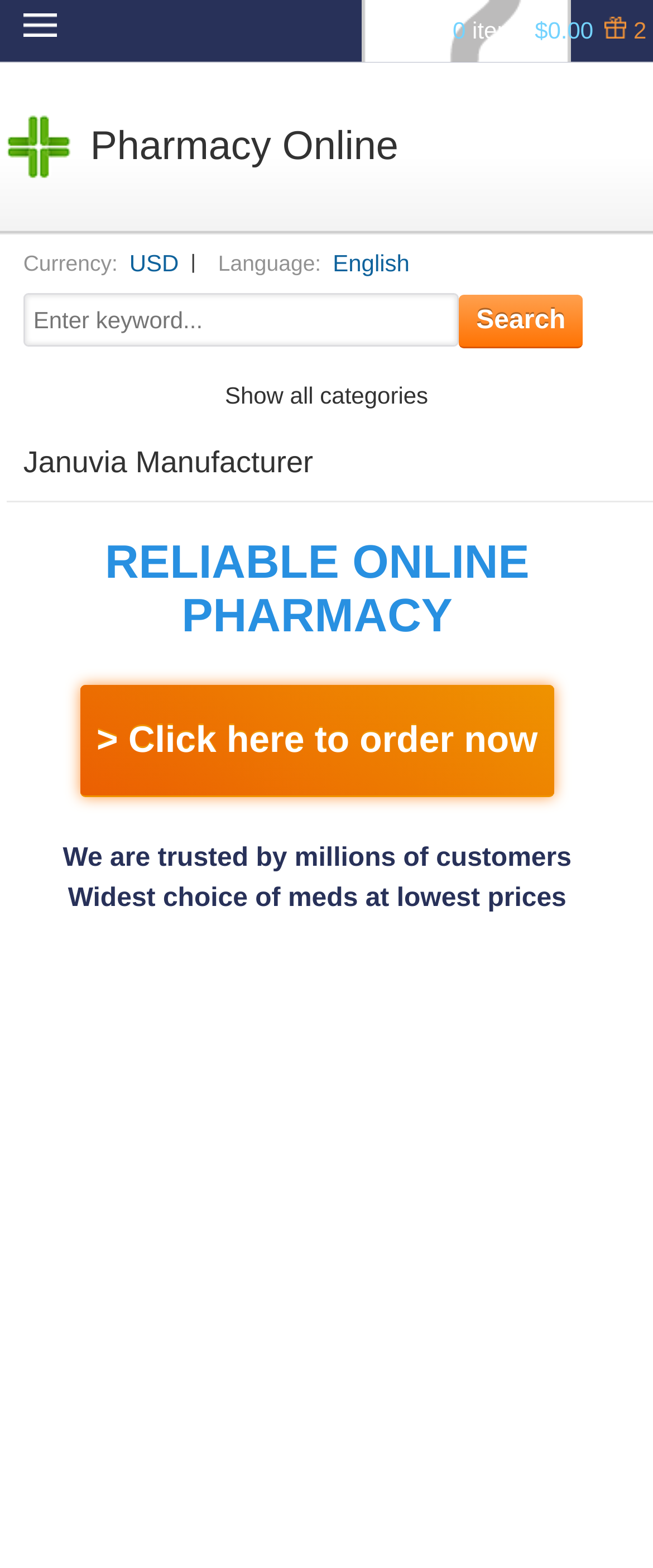Provide your answer in one word or a succinct phrase for the question: 
What is the language of the webpage?

English